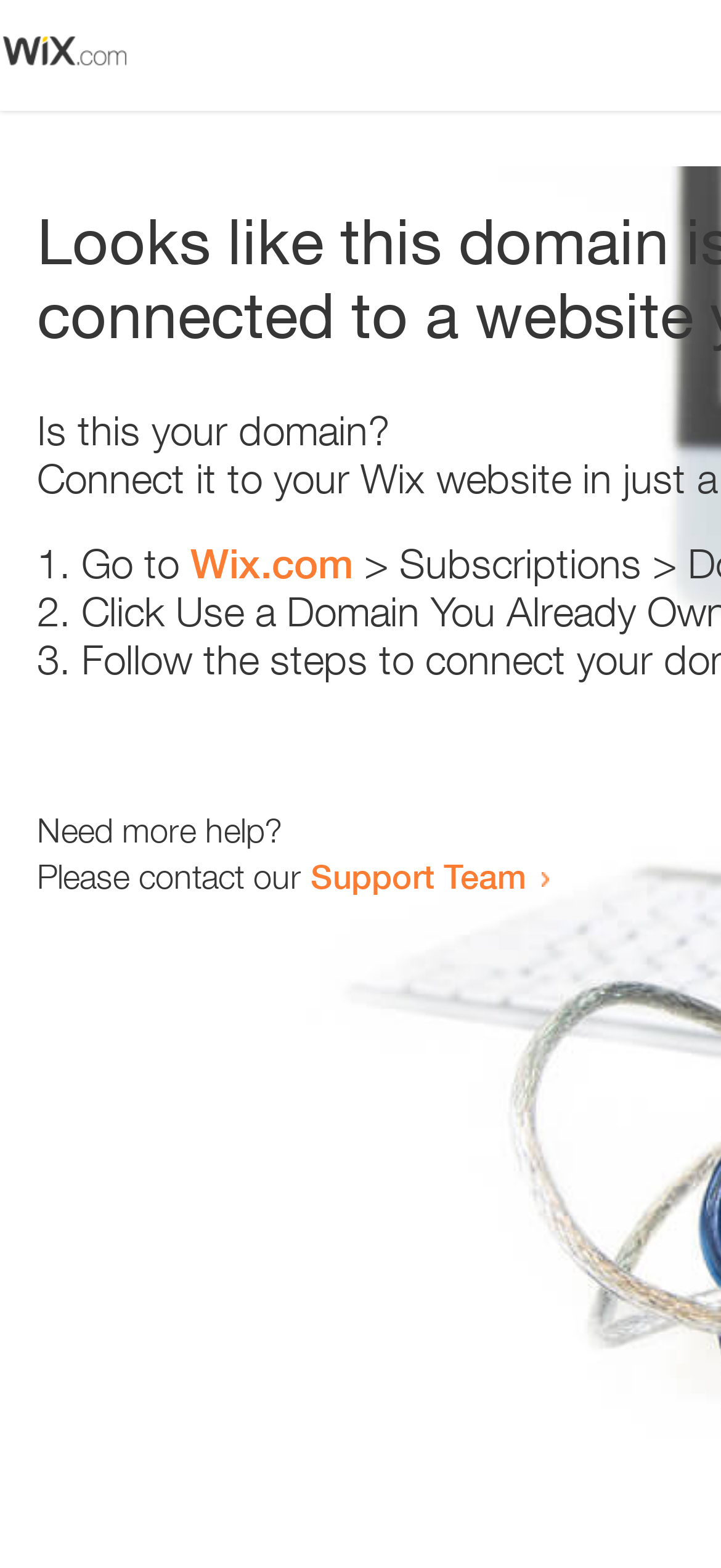Summarize the webpage with intricate details.

The webpage appears to be an error page, with a small image at the top left corner. Below the image, there is a heading that reads "Is this your domain?" centered on the page. 

Underneath the heading, there is a numbered list with three items. The first item starts with "1." and is followed by the text "Go to" and a link to "Wix.com". The second item starts with "2." and the third item starts with "3.", but their contents are not specified. 

At the bottom of the page, there is a section that provides additional help options. It starts with the text "Need more help?" and is followed by a sentence that reads "Please contact our". This sentence is completed with a link to the "Support Team".